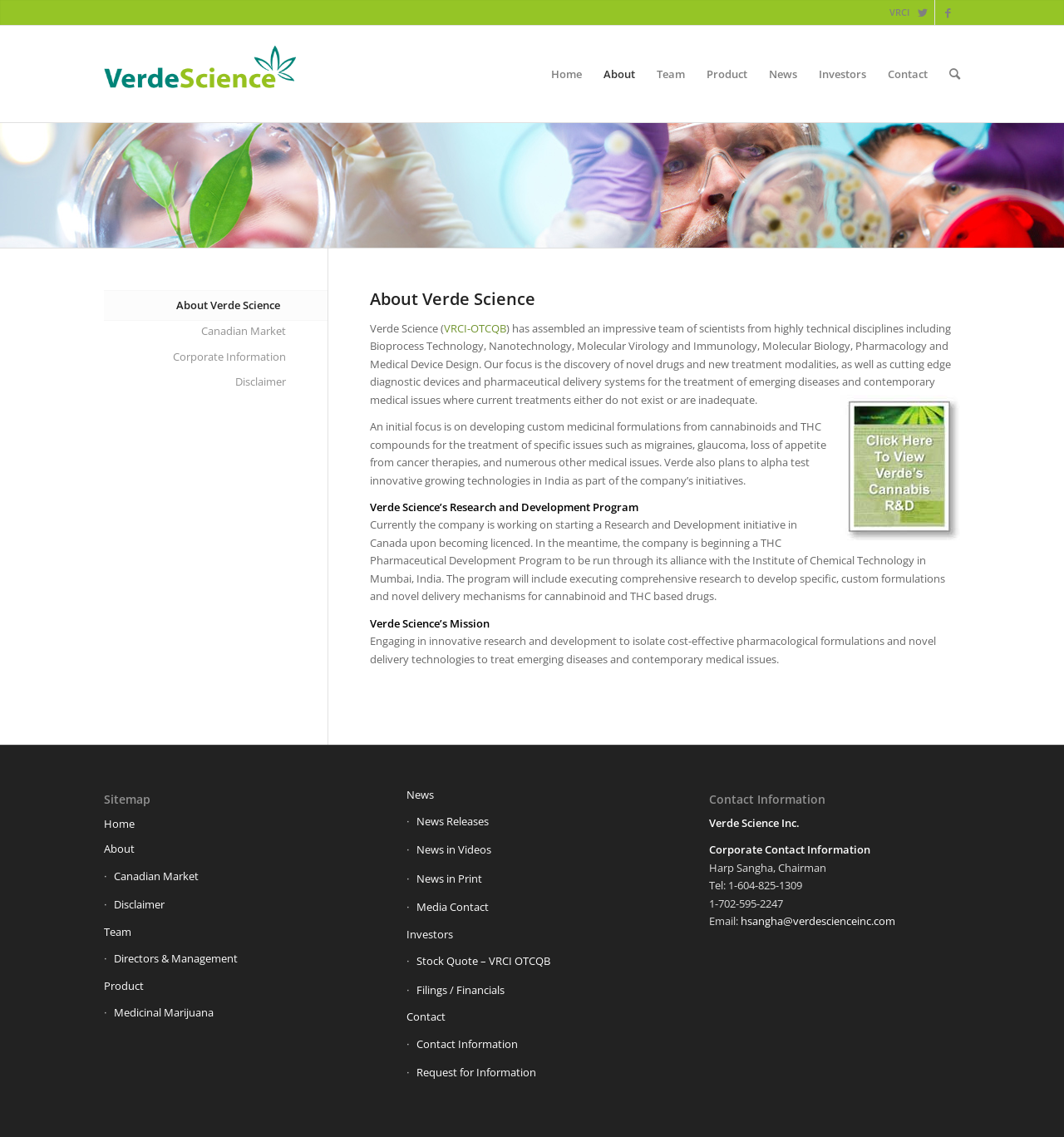Where is Verde Science planning to start a Research and Development initiative?
Please elaborate on the answer to the question with detailed information.

According to the 'Verde Science’s Research and Development Program' section, the company is planning to start a Research and Development initiative in Canada upon becoming licensed.